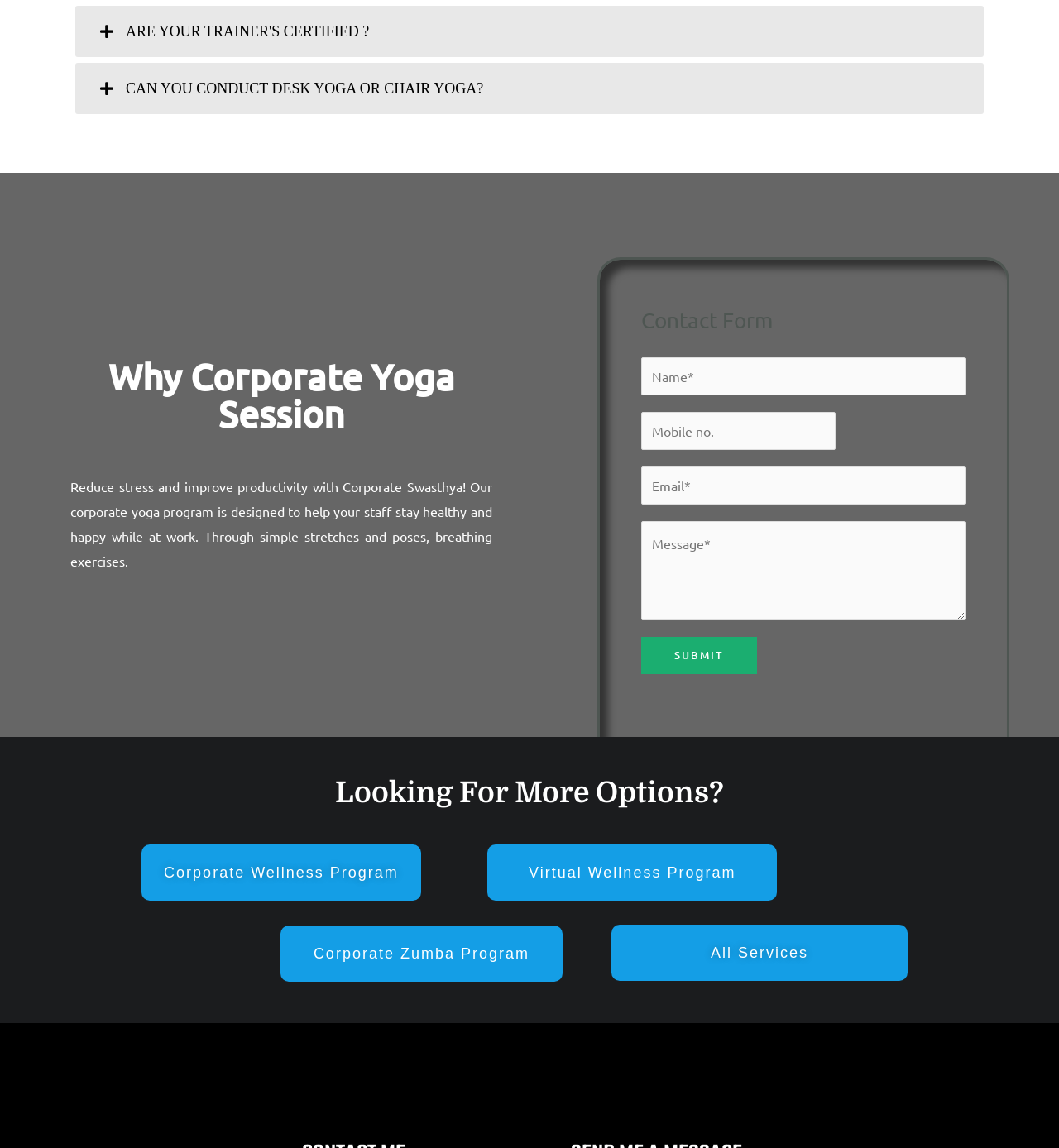Examine the image carefully and respond to the question with a detailed answer: 
Can the trainers conduct desk yoga or chair yoga?

One of the tabs on the webpage asks 'CAN YOU CONDUCT DESK YOGA OR CHAIR YOGA?', implying that the trainers are capable of conducting such activities.